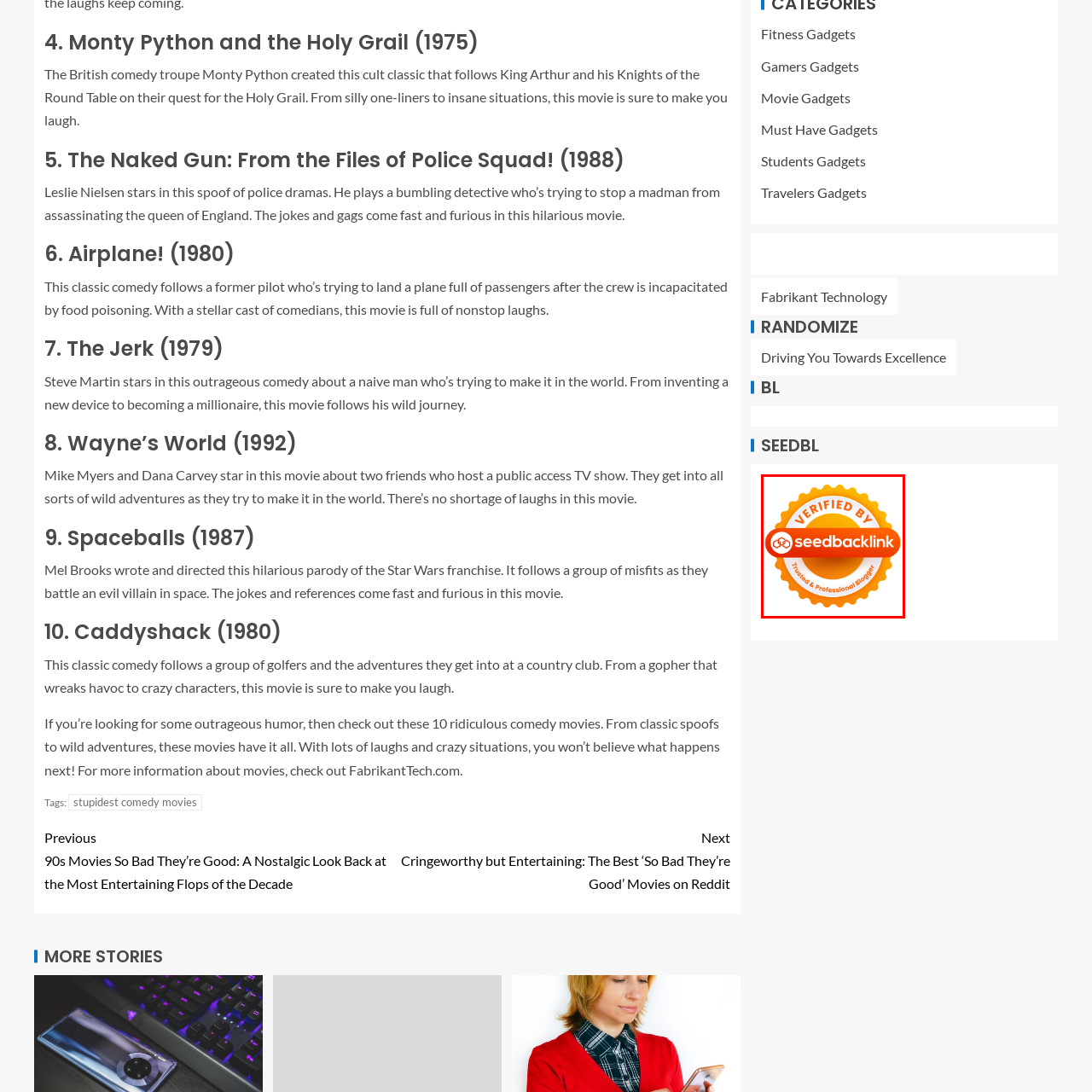Inspect the image within the red box and provide a detailed and thorough answer to the following question: What is the purpose of the badge?

The question seeks to understand the purpose of the badge. Upon careful analysis, I realized that the badge is designed to convey trustworthiness and professionalism in the blogging community, suggesting that the content or creator associated with this badge has been evaluated and approved by Seedbacklink.